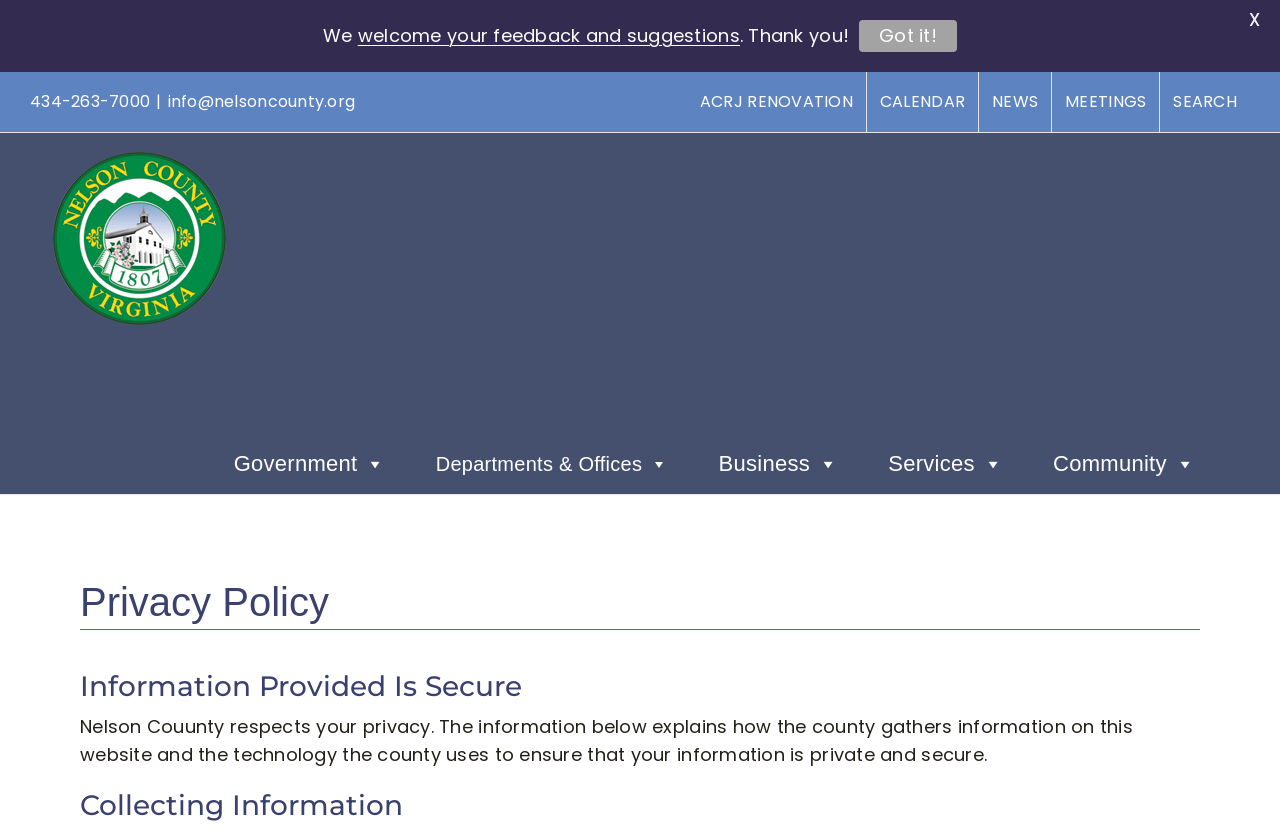What is the purpose of the website?
Refer to the image and provide a thorough answer to the question.

The website appears to be the official website of Nelson County, Virginia, as indicated by the logo and the navigation menus. The content of the webpage suggests that it provides information about the county, its government, departments, and services.